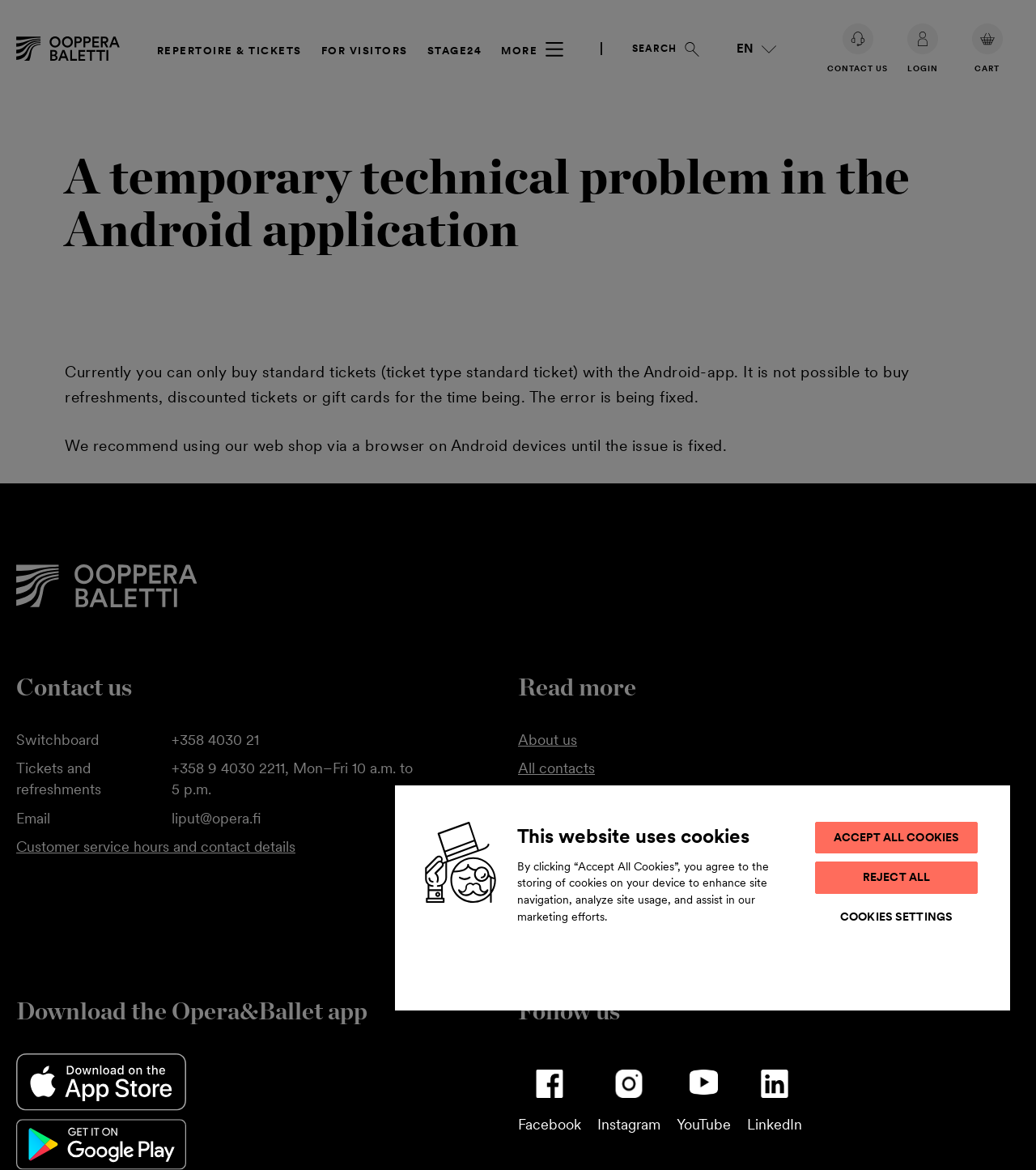What is the current technical problem with the Android application?
Give a one-word or short-phrase answer derived from the screenshot.

Temporary technical problem